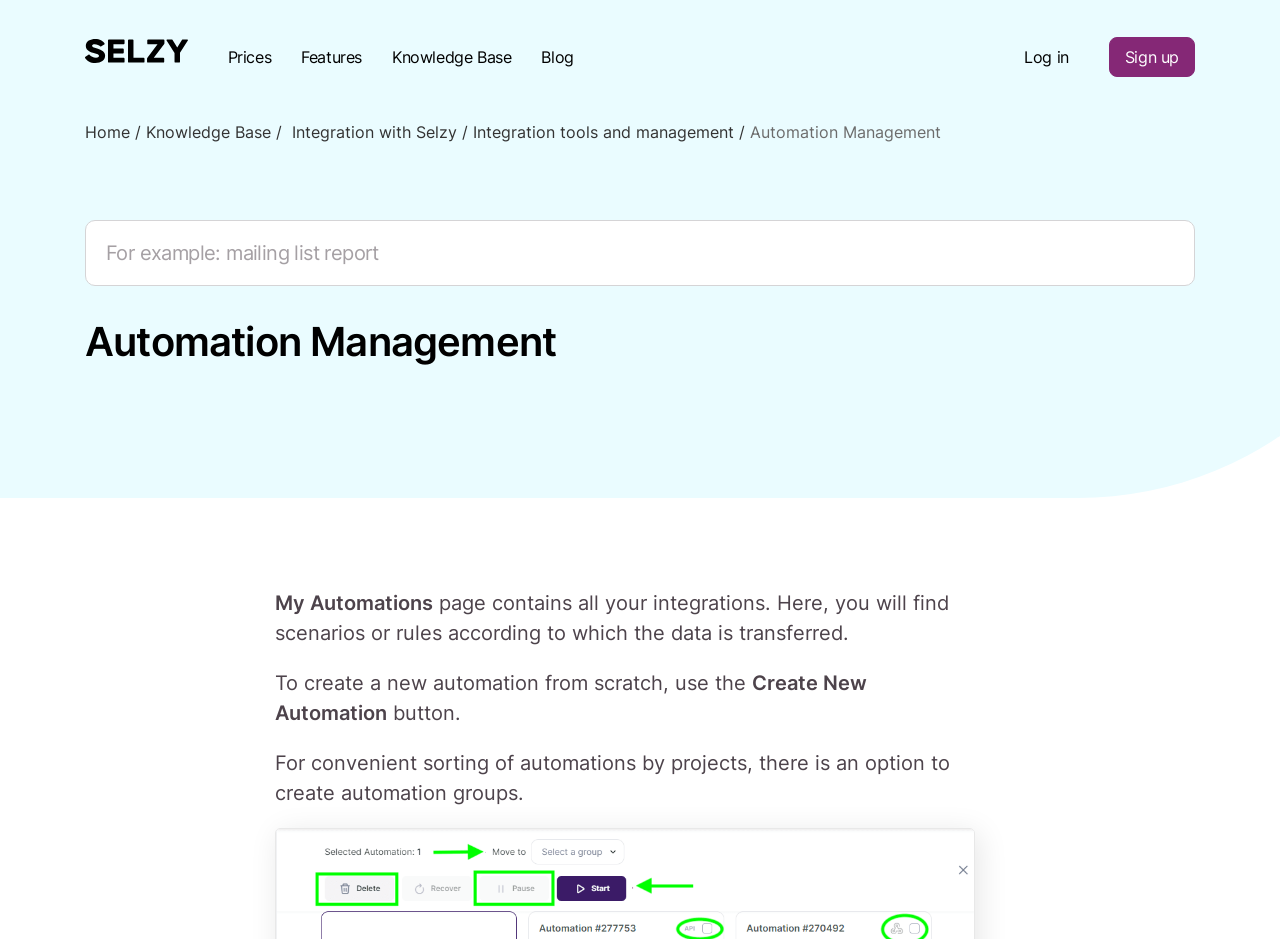Bounding box coordinates are given in the format (top-left x, top-left y, bottom-right x, bottom-right y). All values should be floating point numbers between 0 and 1. Provide the bounding box coordinate for the UI element described as: Integration tools and management

[0.37, 0.13, 0.573, 0.151]